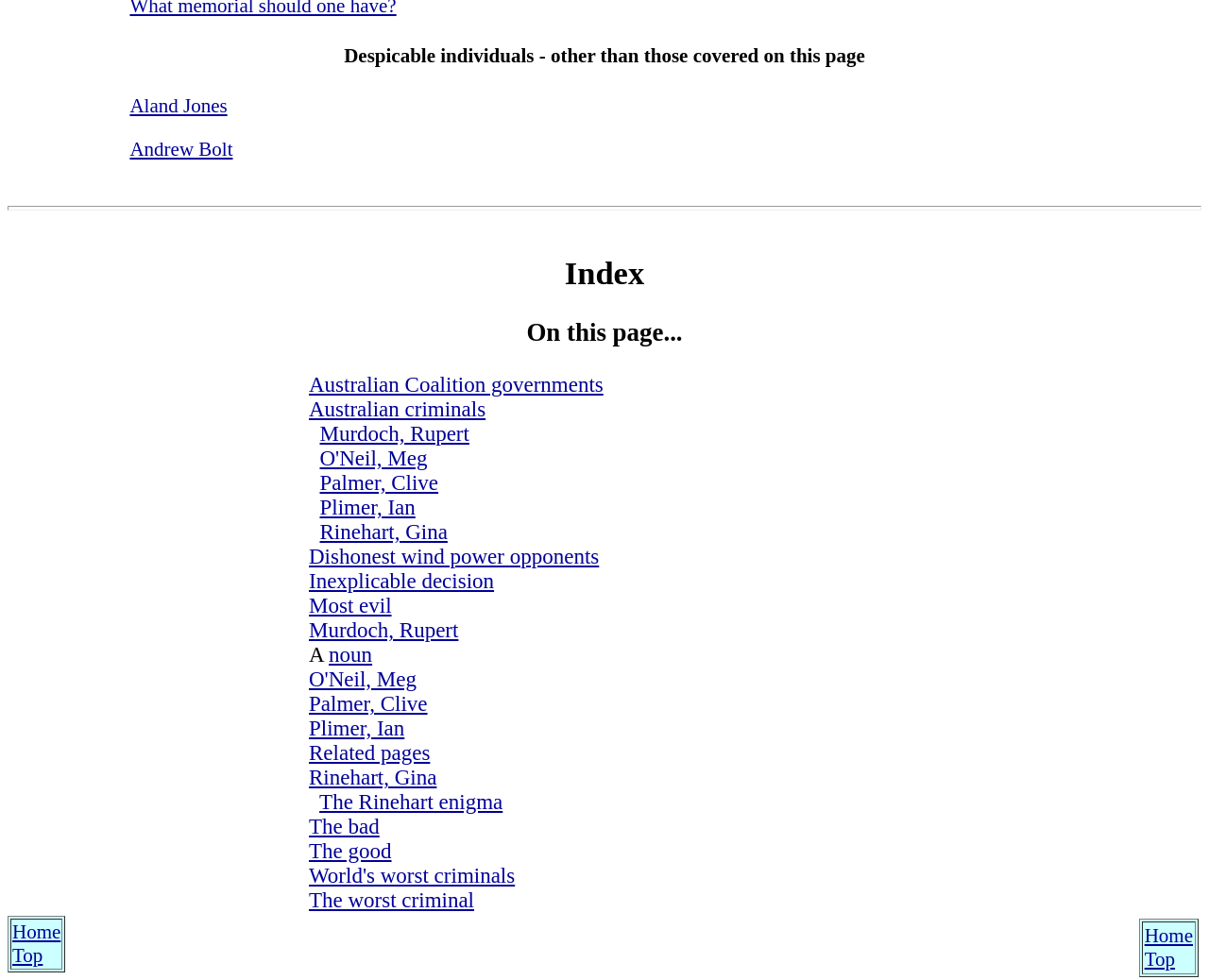Find the bounding box coordinates for the area you need to click to carry out the instruction: "Go to 'Australian Coalition governments'". The coordinates should be four float numbers between 0 and 1, indicated as [left, top, right, bottom].

[0.255, 0.381, 0.499, 0.405]